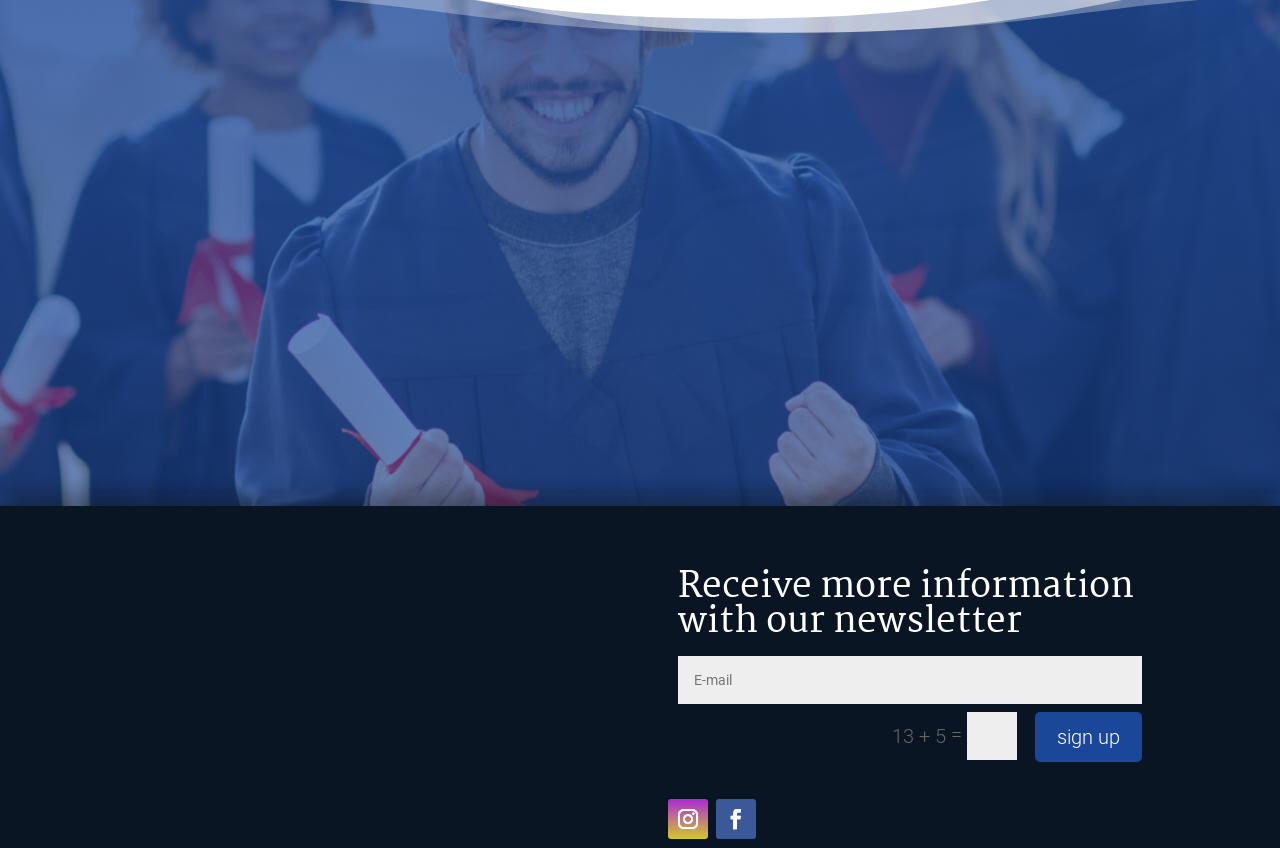Show the bounding box coordinates of the region that should be clicked to follow the instruction: "Sign up for the newsletter."

[0.809, 0.839, 0.892, 0.898]